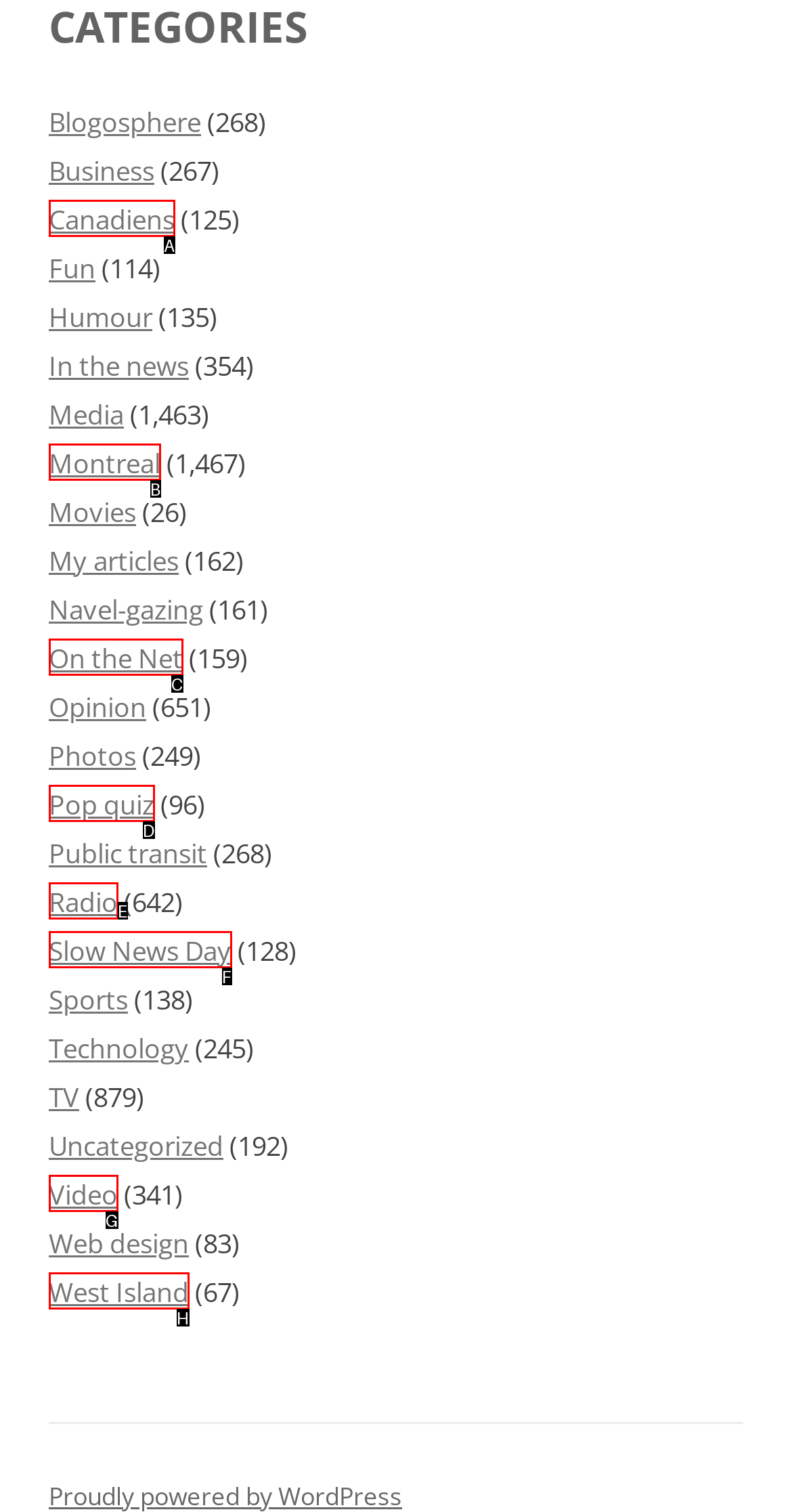Select the HTML element that matches the description: Slow News Day. Provide the letter of the chosen option as your answer.

F